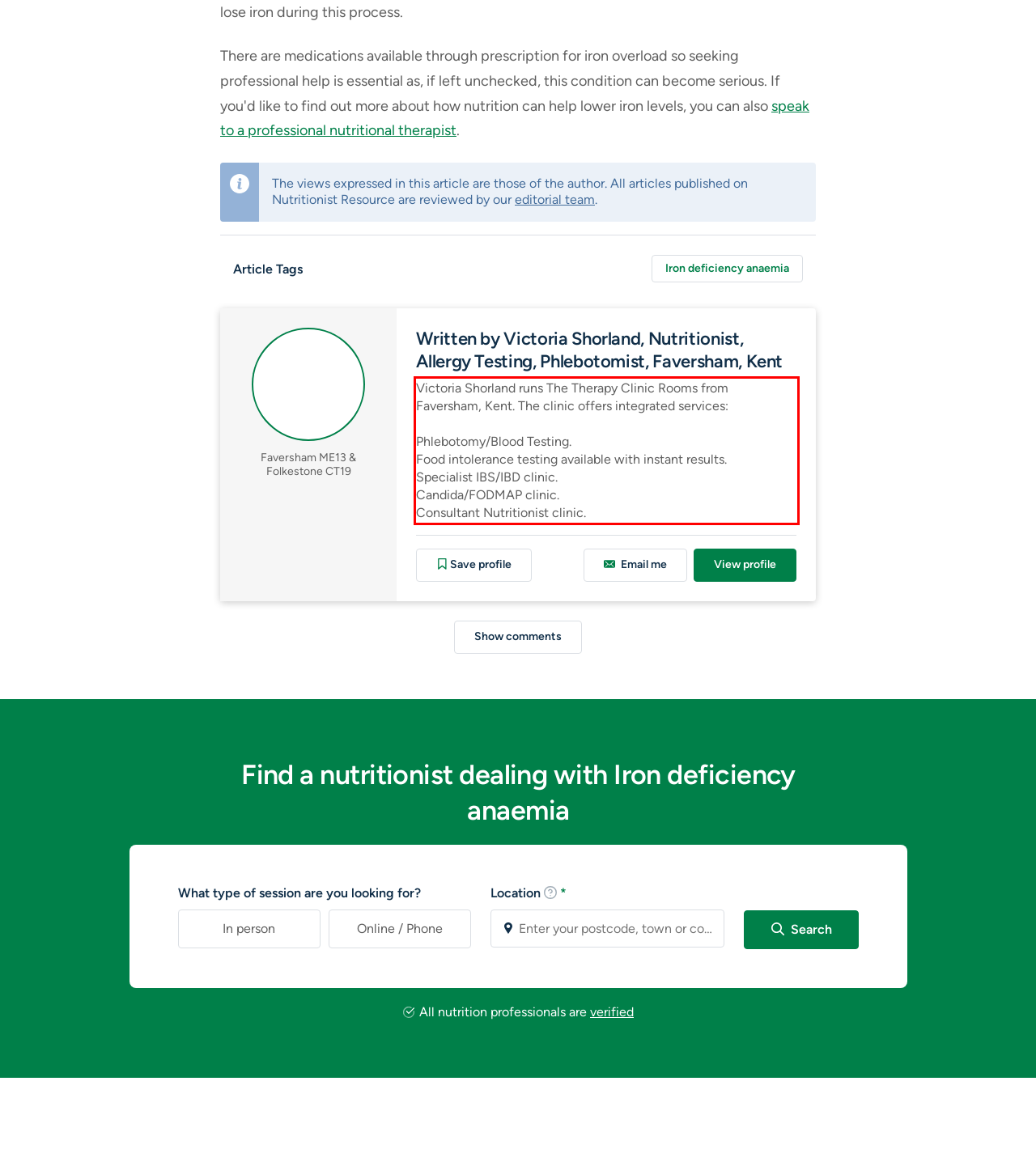You have a screenshot with a red rectangle around a UI element. Recognize and extract the text within this red bounding box using OCR.

Victoria Shorland runs The Therapy Clinic Rooms from Faversham, Kent. The clinic offers integrated services: Phlebotomy/Blood Testing. Food intolerance testing available with instant results. Specialist IBS/IBD clinic. Candida/FODMAP clinic. Consultant Nutritionist clinic.